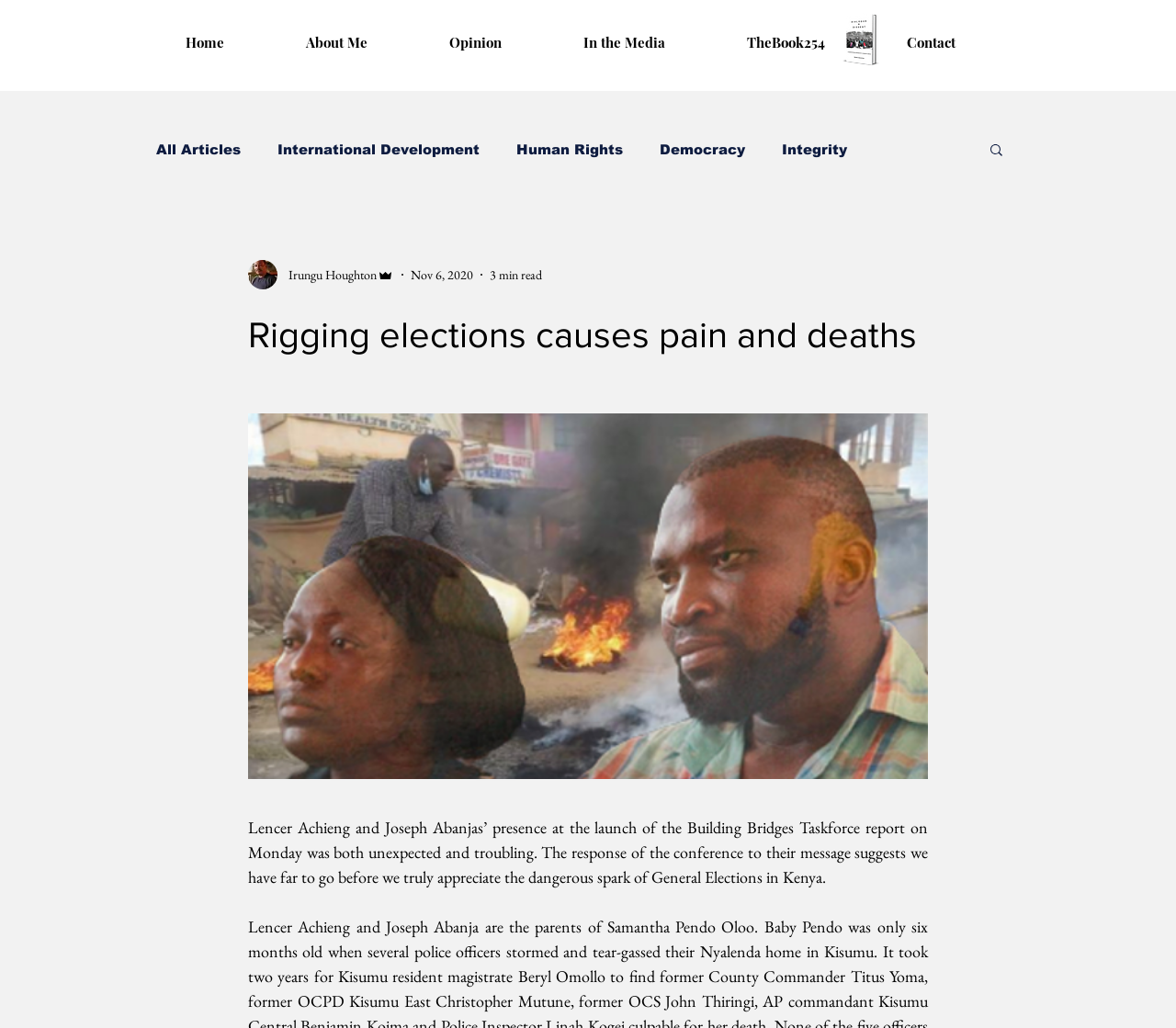Find the bounding box coordinates for the area you need to click to carry out the instruction: "Click on the 'Next Post →' link". The coordinates should be four float numbers between 0 and 1, indicated as [left, top, right, bottom].

None